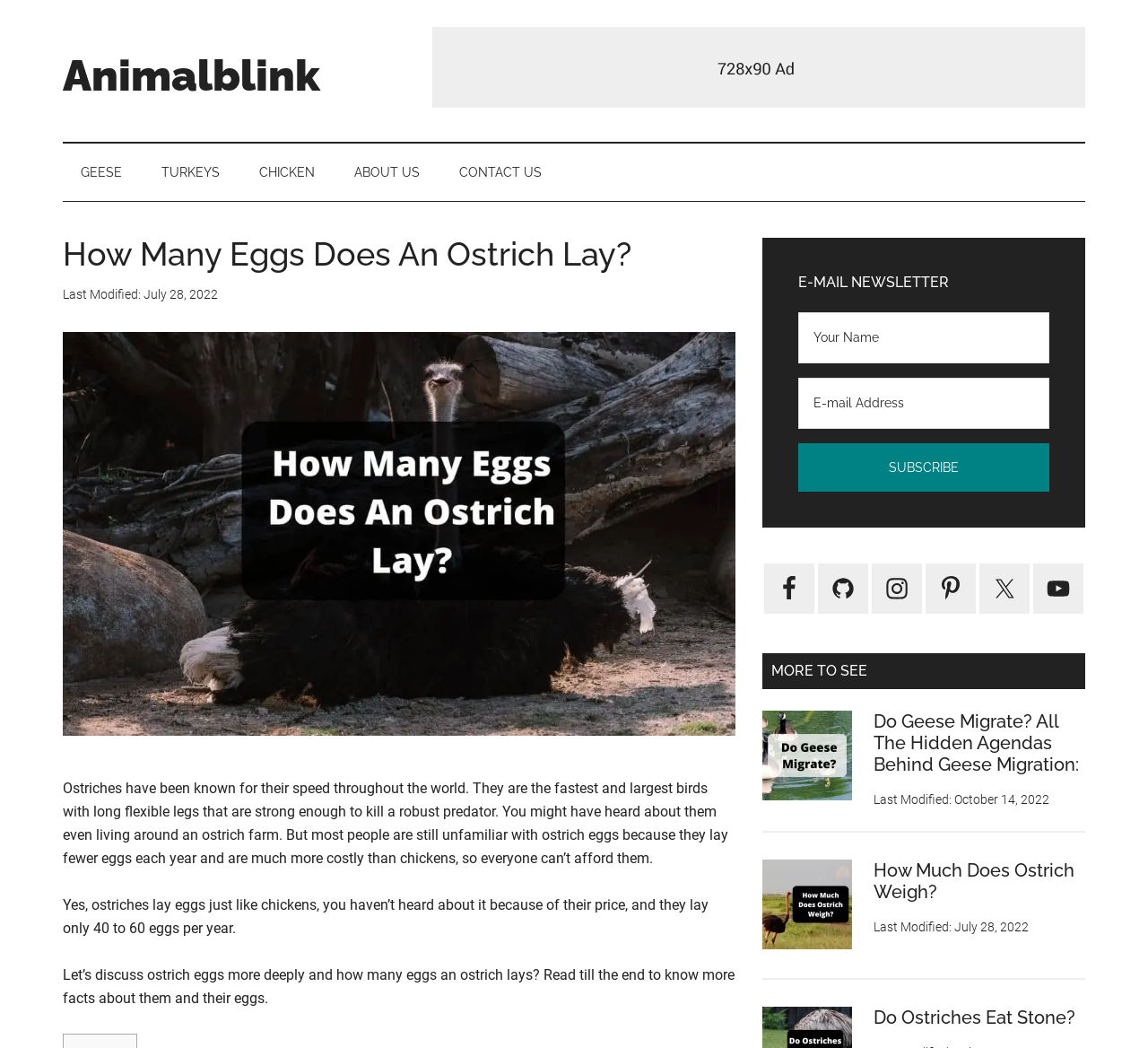How many links are there in the secondary menu?
Please provide a comprehensive answer based on the information in the image.

The secondary menu has links to 'GEESE', 'TURKEYS', 'CHICKEN', 'ABOUT US', and 'CONTACT US', which makes a total of 5 links.